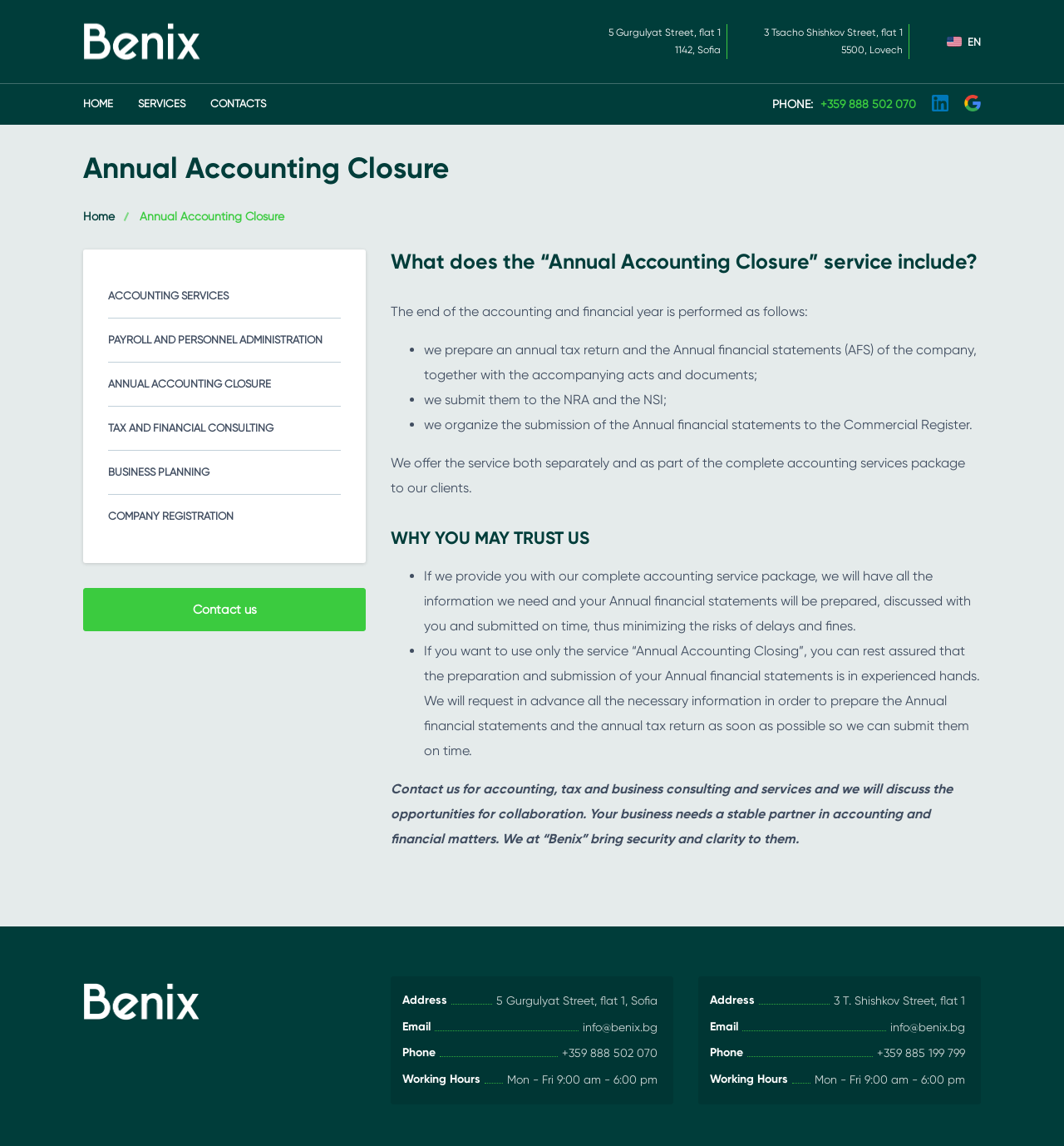What is the phone number of the company?
Deliver a detailed and extensive answer to the question.

The phone number of the company is +359 888 502 070, which can be found in the top-right corner of the webpage, and also in the footer section, where the company's address and contact information are provided.